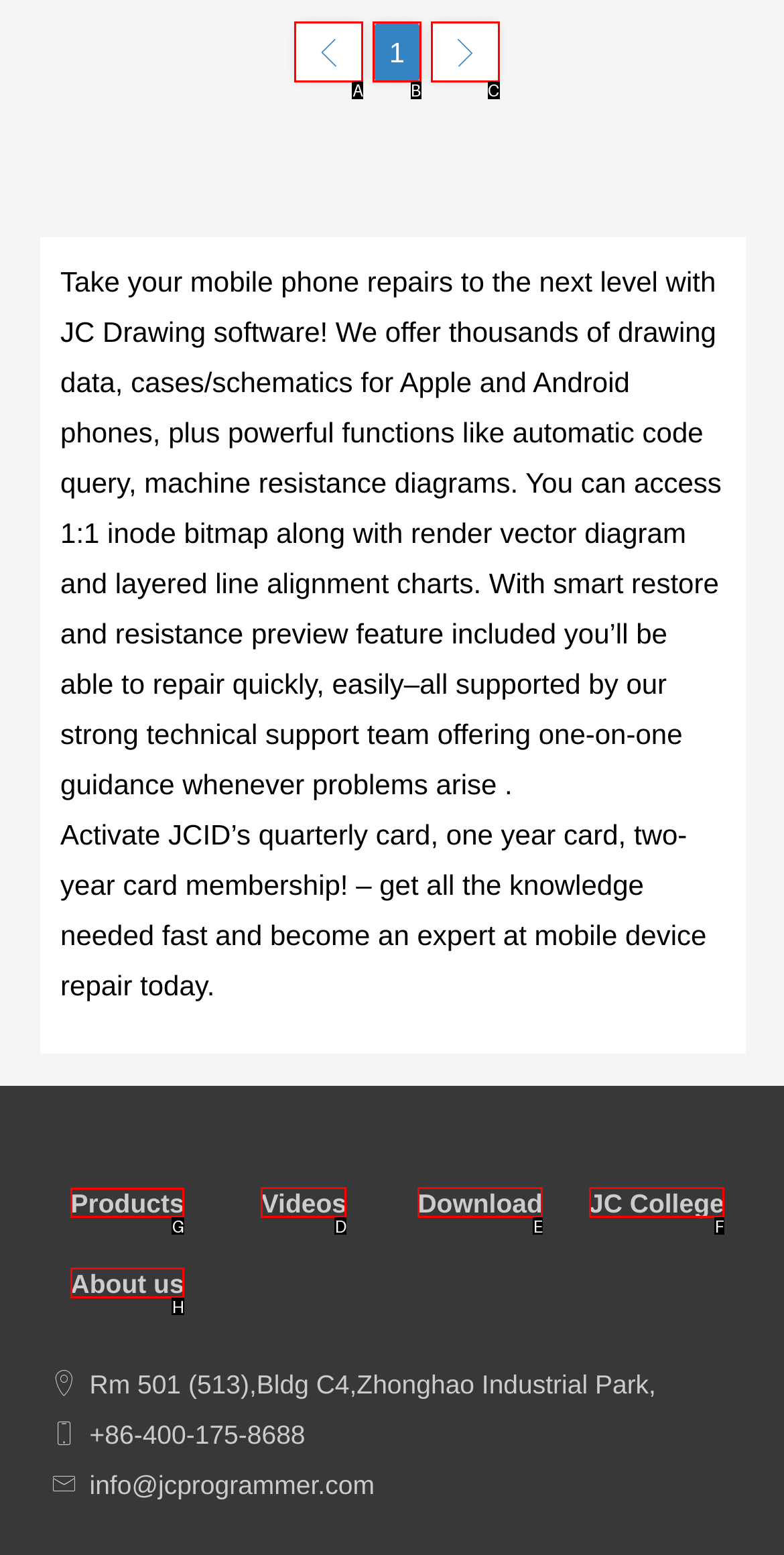Identify the correct UI element to click to follow this instruction: Go to the Products page
Respond with the letter of the appropriate choice from the displayed options.

G